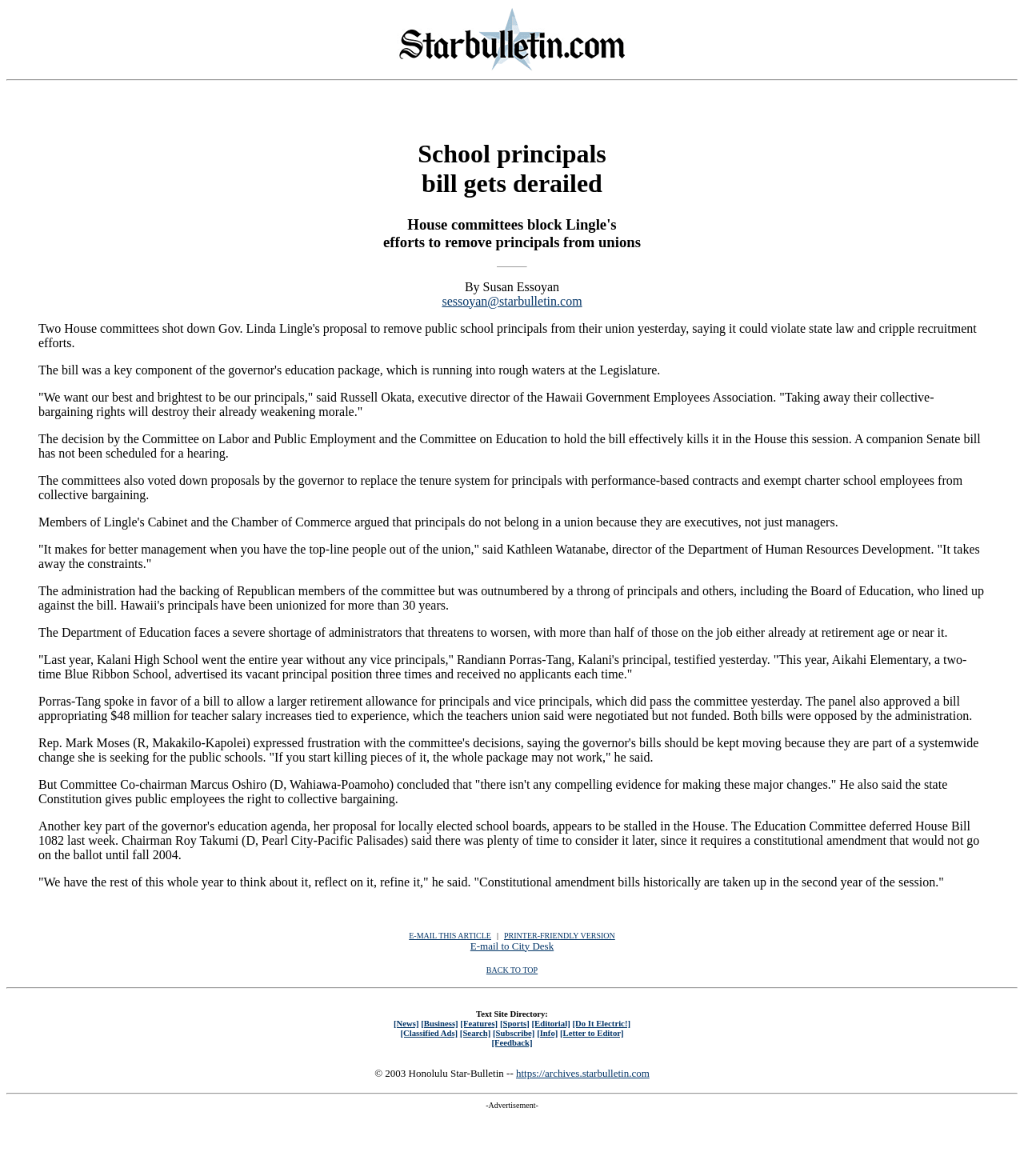Respond with a single word or phrase to the following question: What is the name of the principal who testified about the vacant principal position at Aikahi Elementary?

Randiann Porras-Tang